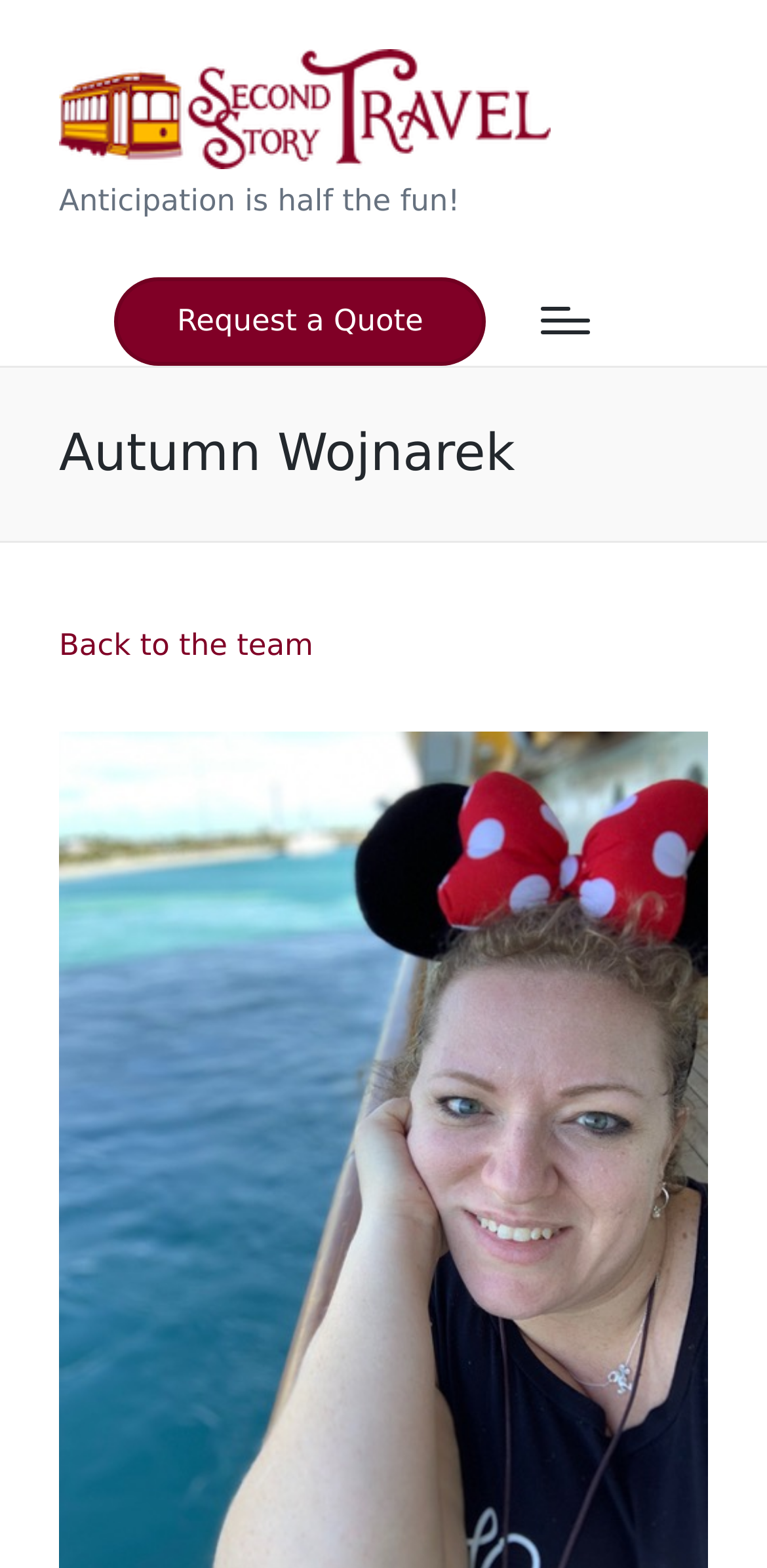Describe every aspect of the webpage in a detailed manner.

The webpage is about Autumn Wojnarek, a travel consultant at Second Story Travel. At the top left of the page, there is a link and an image, both labeled "Second Story Travel", which likely serve as a logo or branding element. Below this, there is a static text element that reads "Anticipation is half the fun!", which may be a tagline or a quote related to travel.

To the right of the logo and tagline, there is a prominent button labeled "Request a Quote", which suggests that the page is focused on providing travel services. Above this button, there is a heading element that displays Autumn Wojnarek's name, indicating that this is her personal page or profile.

Below Autumn's name, there is a link labeled "Back to the team", which implies that this page is part of a larger team or directory of travel consultants. At the top right of the page, there is a button labeled "Menu" that controls a navigation element called "sinatra-primary-nav", which is likely a dropdown or sidebar menu.

Finally, at the very bottom right of the page, there is a link labeled "Scroll to Top", which allows users to quickly return to the top of the page. Overall, the page appears to be a personal profile or landing page for Autumn Wojnarek, a travel consultant at Second Story Travel.